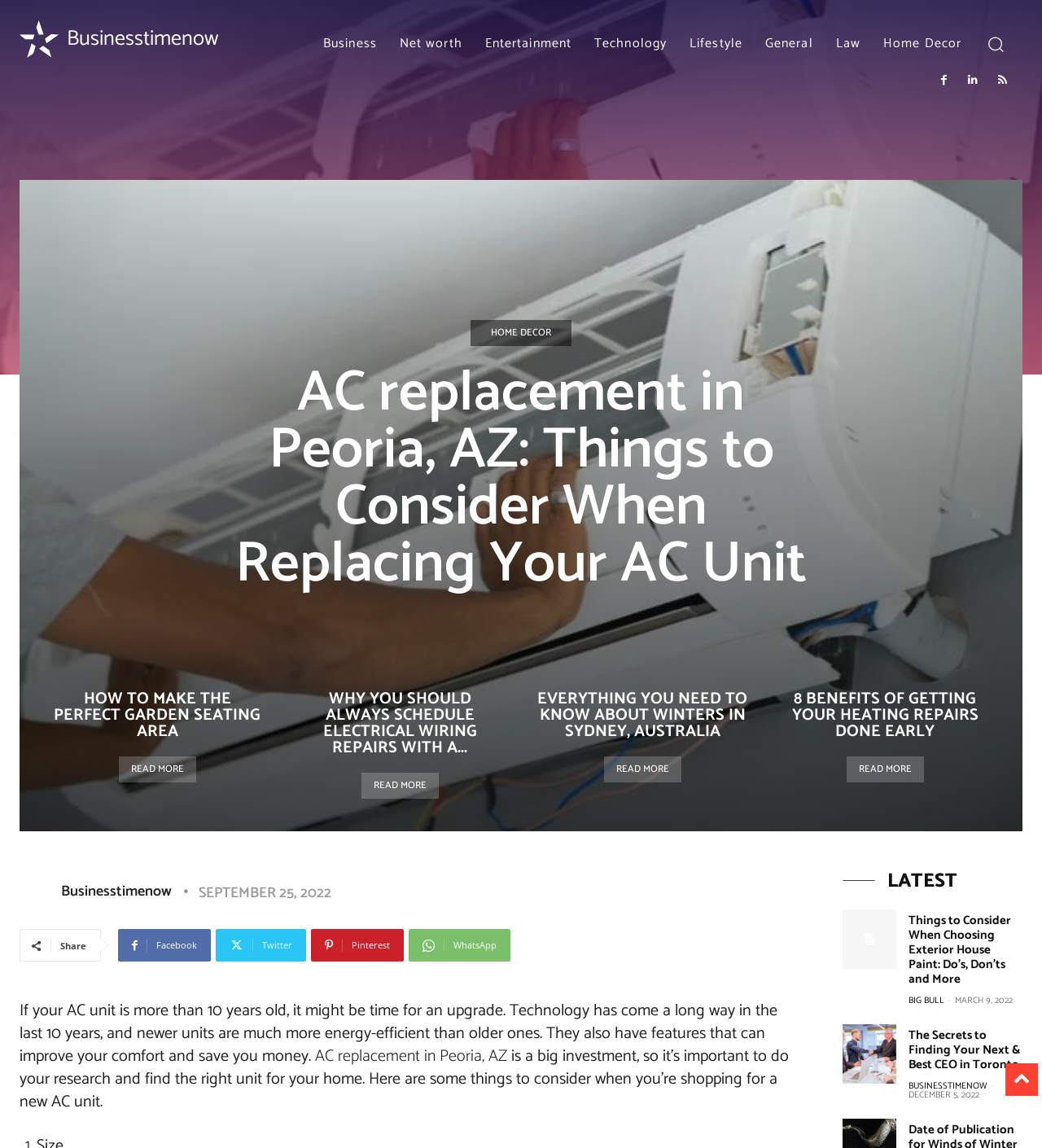Determine the bounding box coordinates for the area you should click to complete the following instruction: "Read more about 'AC replacement in Peoria, AZ'".

[0.211, 0.318, 0.789, 0.517]